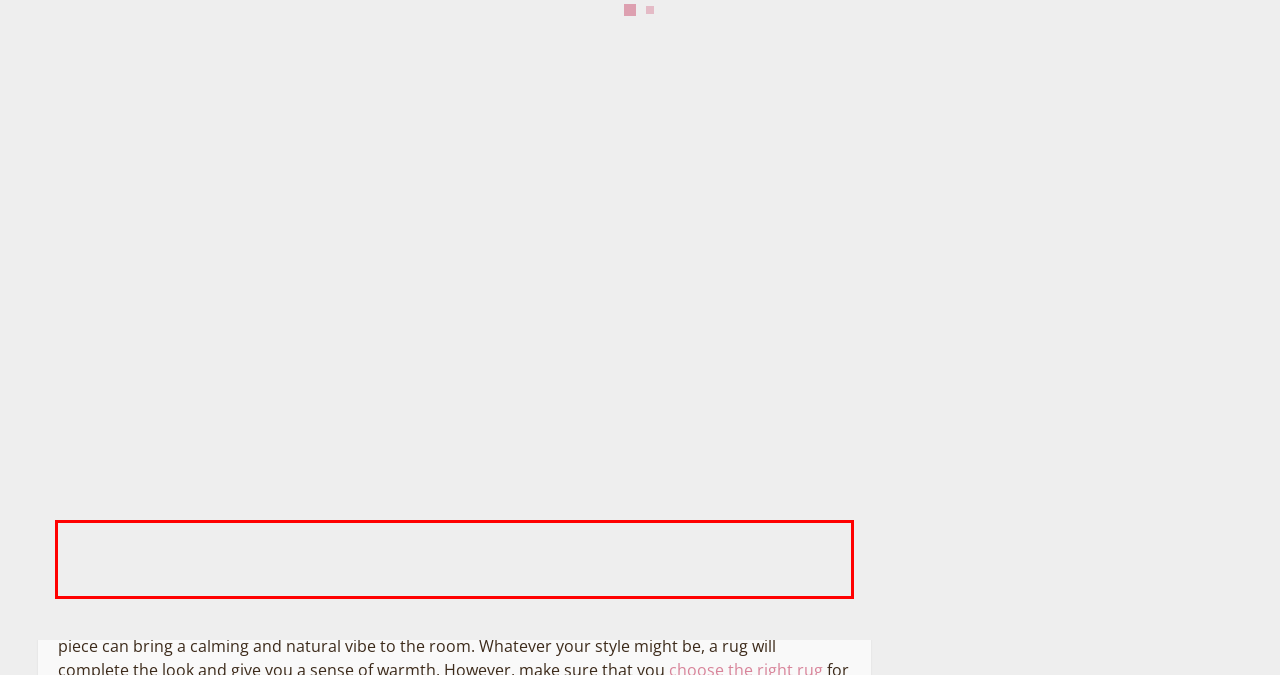Extract and provide the text found inside the red rectangle in the screenshot of the webpage.

The power of a good rug cannot be understated. Rugs bring warmth, comfort, texture, color, and personality to any space, and they’ll also protect your gorgeous hardwood floors from too much damage.